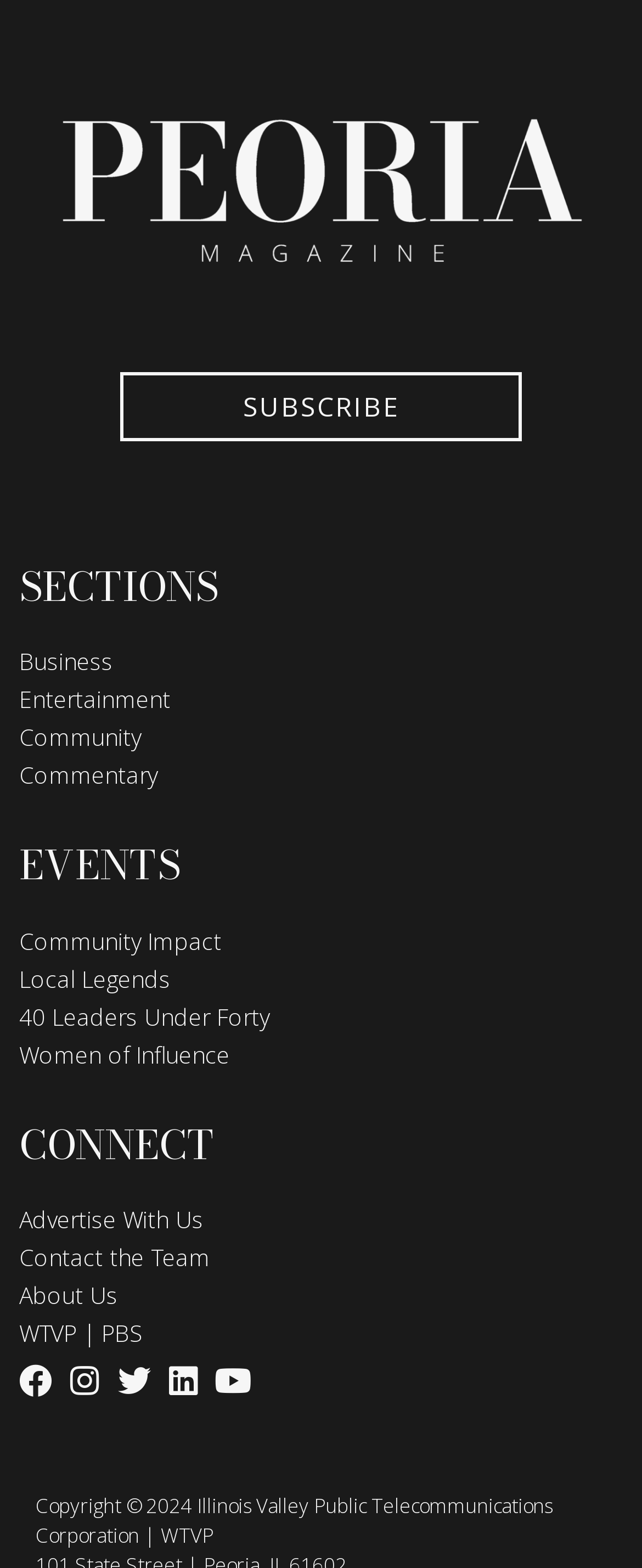What are the main sections of the website?
Look at the image and answer with only one word or phrase.

SECTIONS, EVENTS, CONNECT